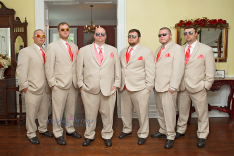Offer a meticulous description of the image.

In this vibrant wedding photograph, a group of six well-dressed men stand confidently together, embodying the spirit of celebration. Dressed in light beige suits, each groom's outfit is complemented by matching pink ties and pocket squares, adding a pop of color to their elegant attire. The men showcase a playful camaraderie as they pose, all wearing stylish sunglasses that enhance the fun atmosphere of the occasion. The background features a charming indoor setting, with warm yellow walls and decorative elements like a wooden sideboard and floral arrangements, contributing to the welcoming ambiance of the event. This moment captures the joy and fellowship shared among friends as they celebrate a significant milestone together.